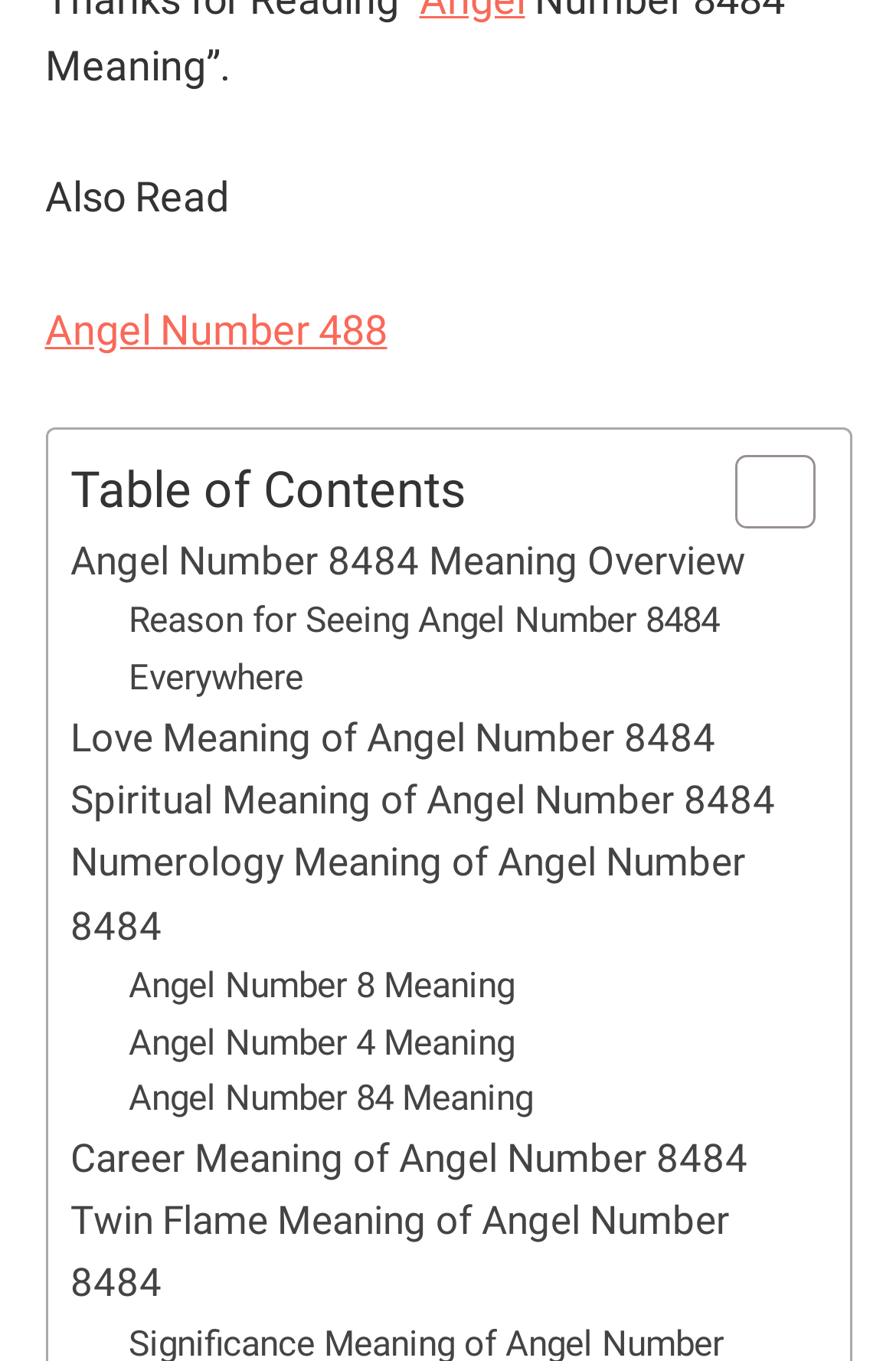Kindly respond to the following question with a single word or a brief phrase: 
What is the purpose of the toggle button?

Toggle Table of Content